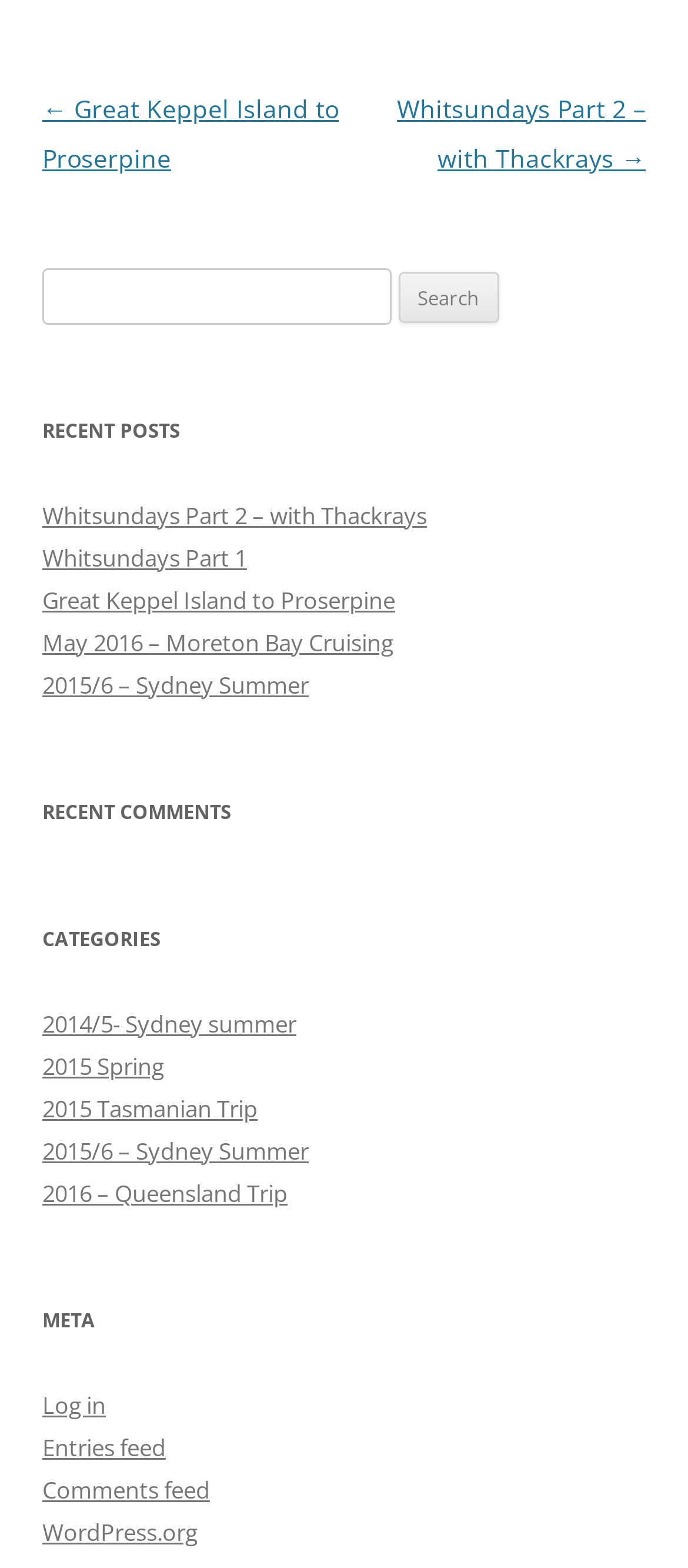How many recent posts are listed?
Can you give a detailed and elaborate answer to the question?

I counted the number of links under the 'RECENT POSTS' heading, which are 'Whitsundays Part 2 – with Thackrays', 'Whitsundays Part 1', 'Great Keppel Island to Proserpine', 'May 2016 – Moreton Bay Cruising', and '2015/6 – Sydney Summer'. Therefore, there are 5 recent posts listed.